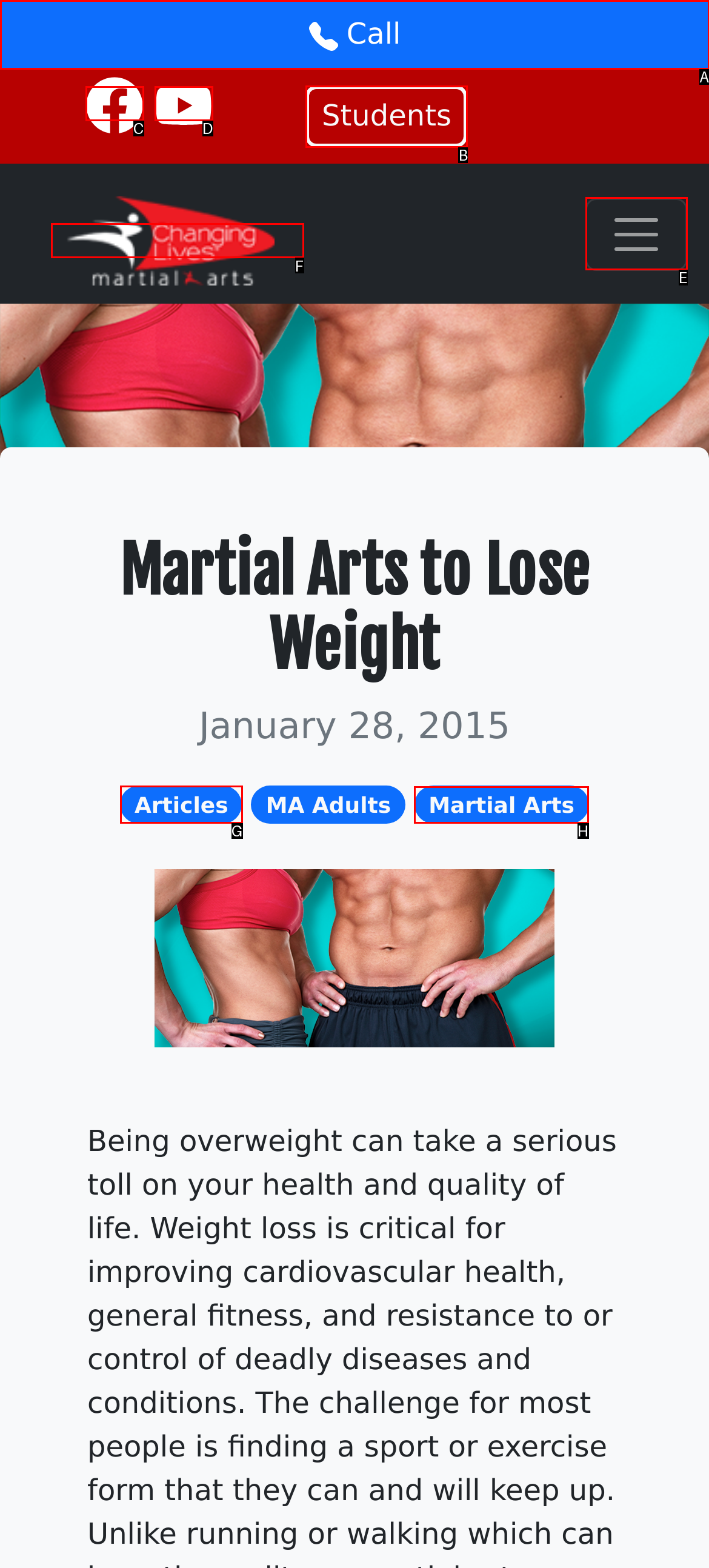Select the correct UI element to complete the task: Visit the Articles page
Please provide the letter of the chosen option.

G